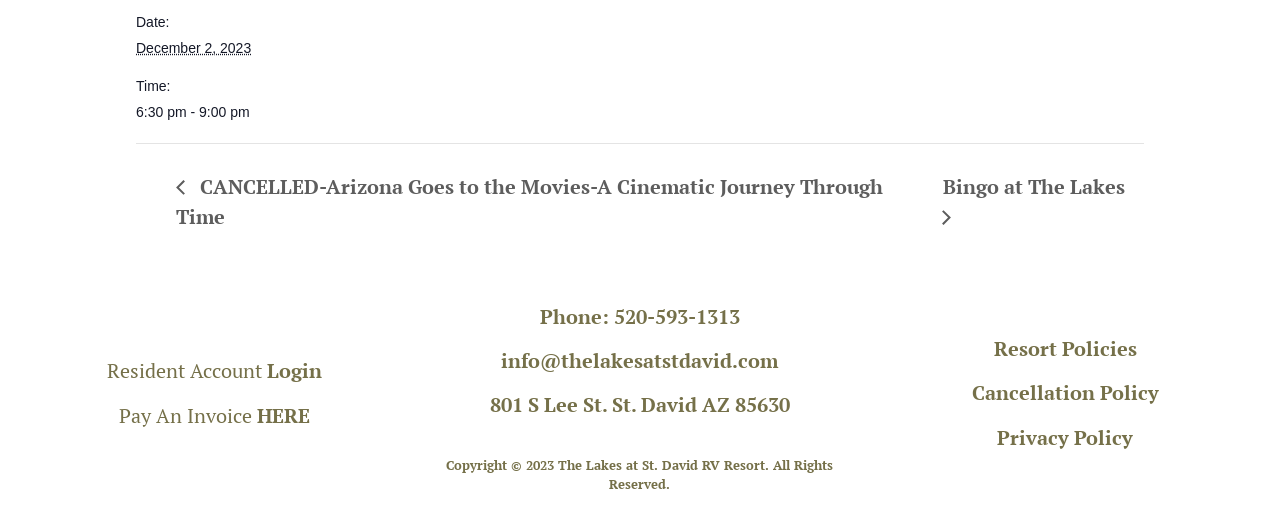Find the bounding box coordinates of the area to click in order to follow the instruction: "Click the HOME link".

None